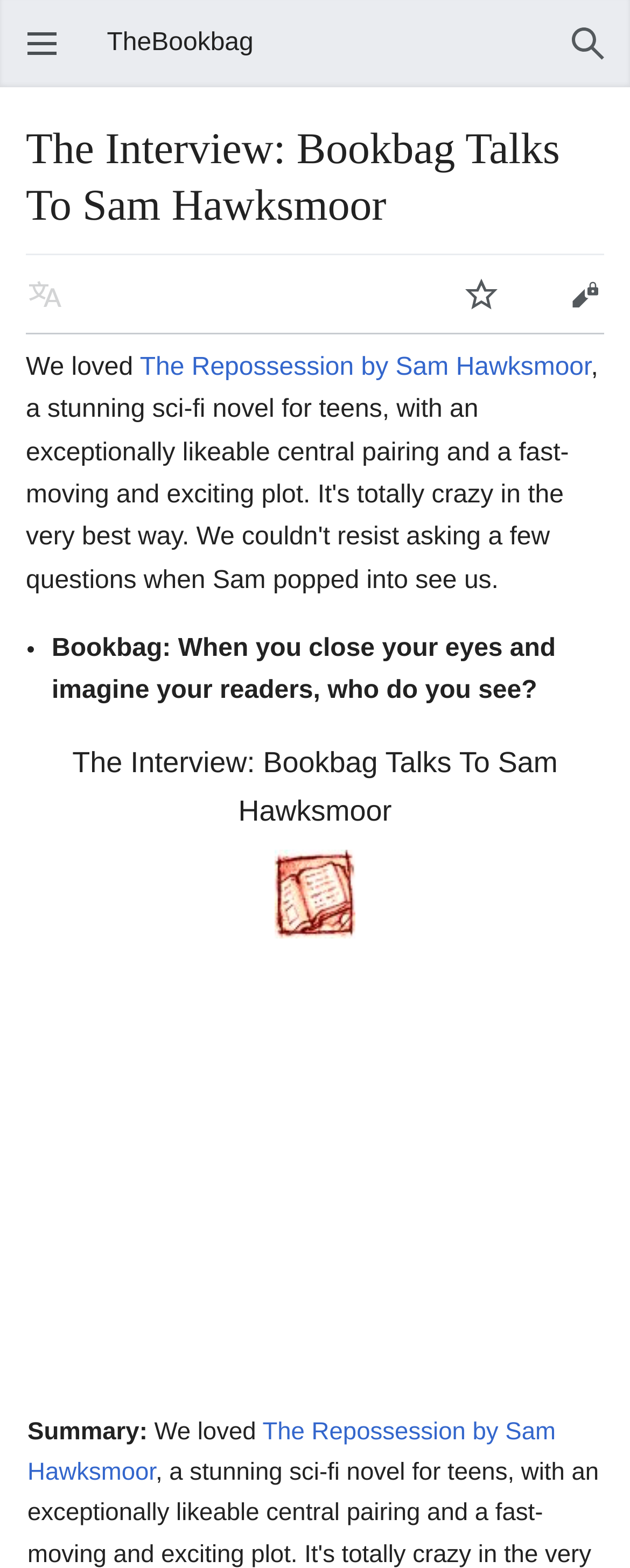Provide the bounding box coordinates for the UI element described in this sentence: "Open main menu". The coordinates should be four float values between 0 and 1, i.e., [left, top, right, bottom].

[0.015, 0.007, 0.118, 0.048]